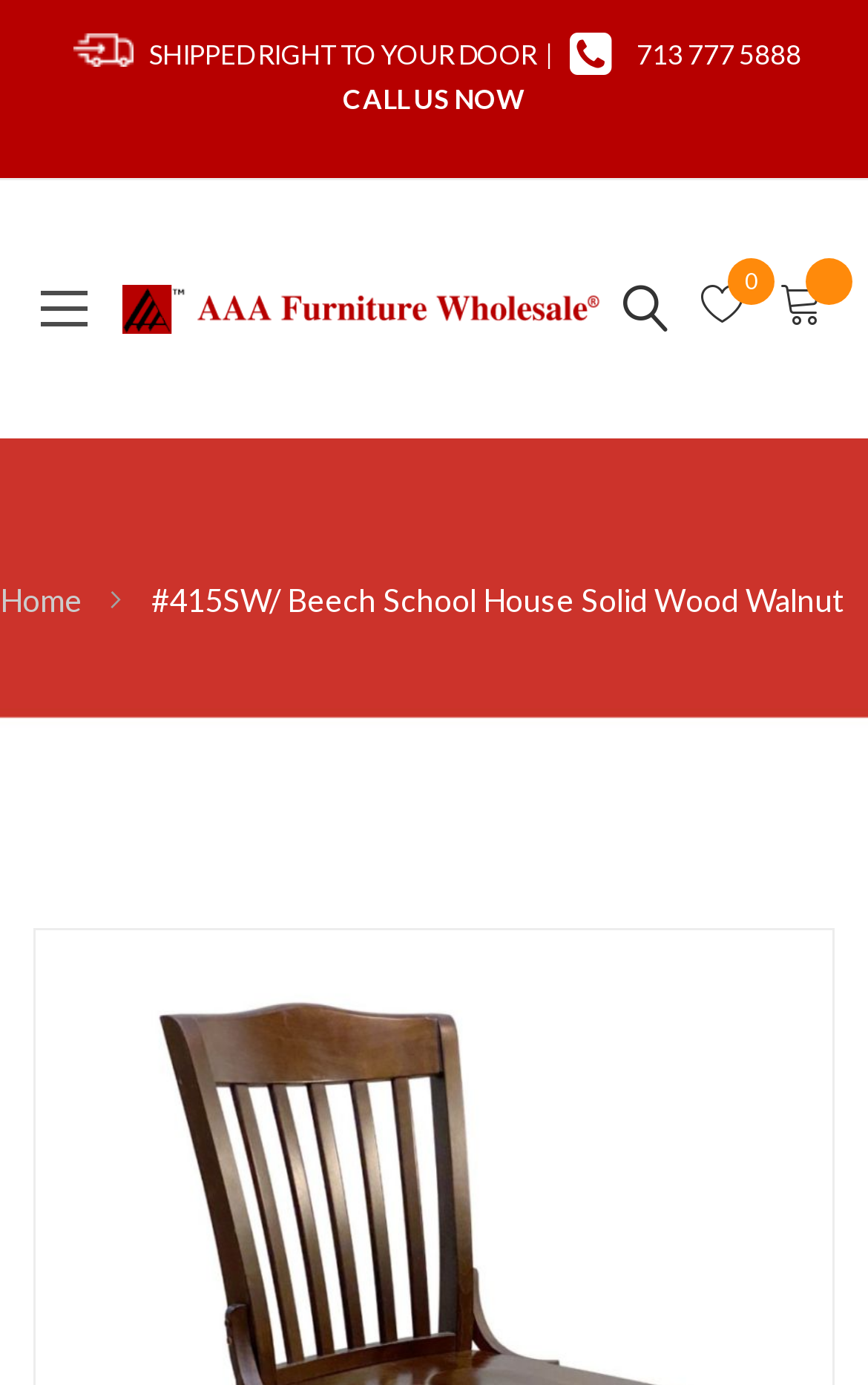Answer the question below in one word or phrase:
What is the phone number for customer support?

713 777 5888